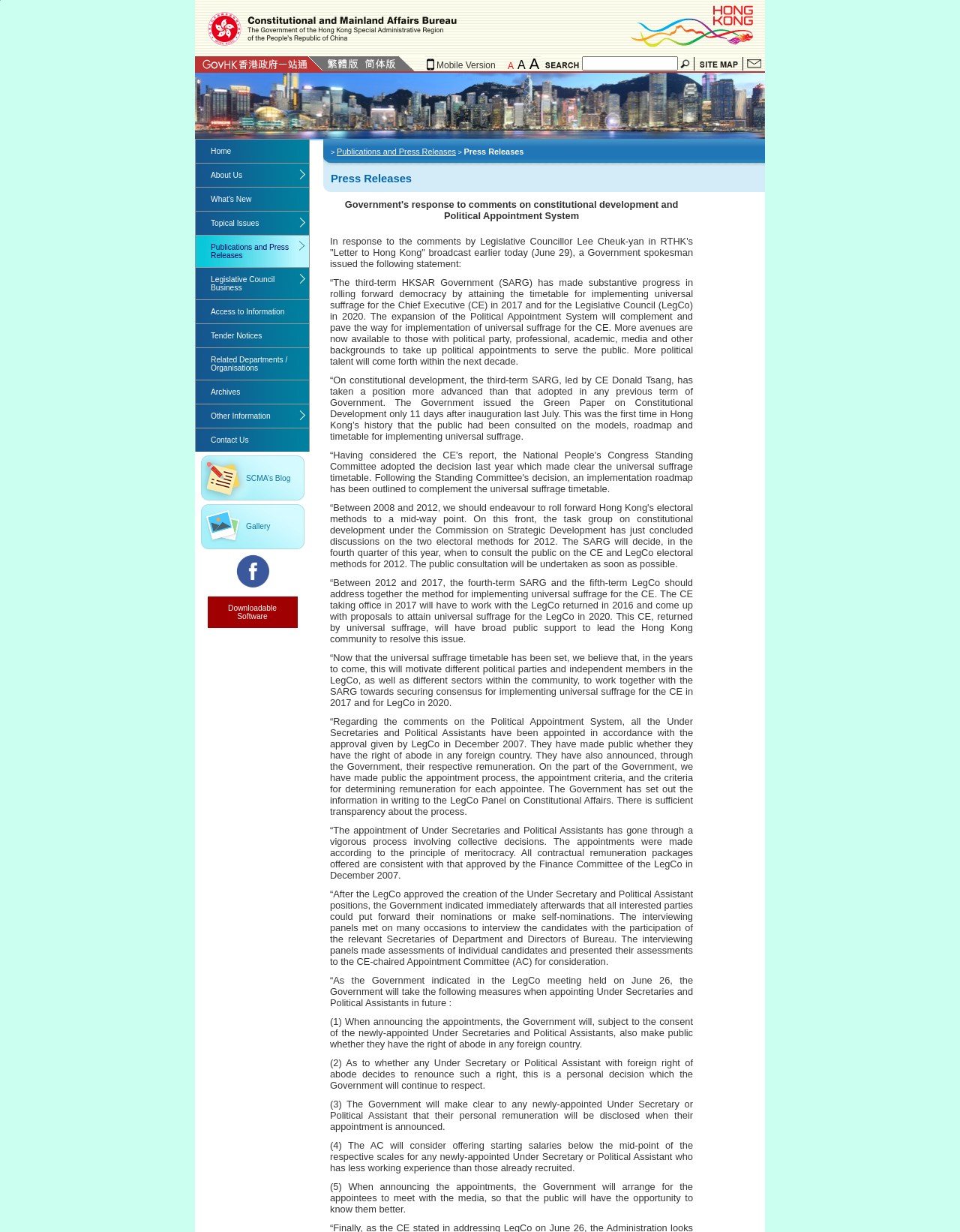Calculate the bounding box coordinates for the UI element based on the following description: "Search". Ensure the coordinates are four float numbers between 0 and 1, i.e., [left, top, right, bottom].

[0.706, 0.046, 0.723, 0.058]